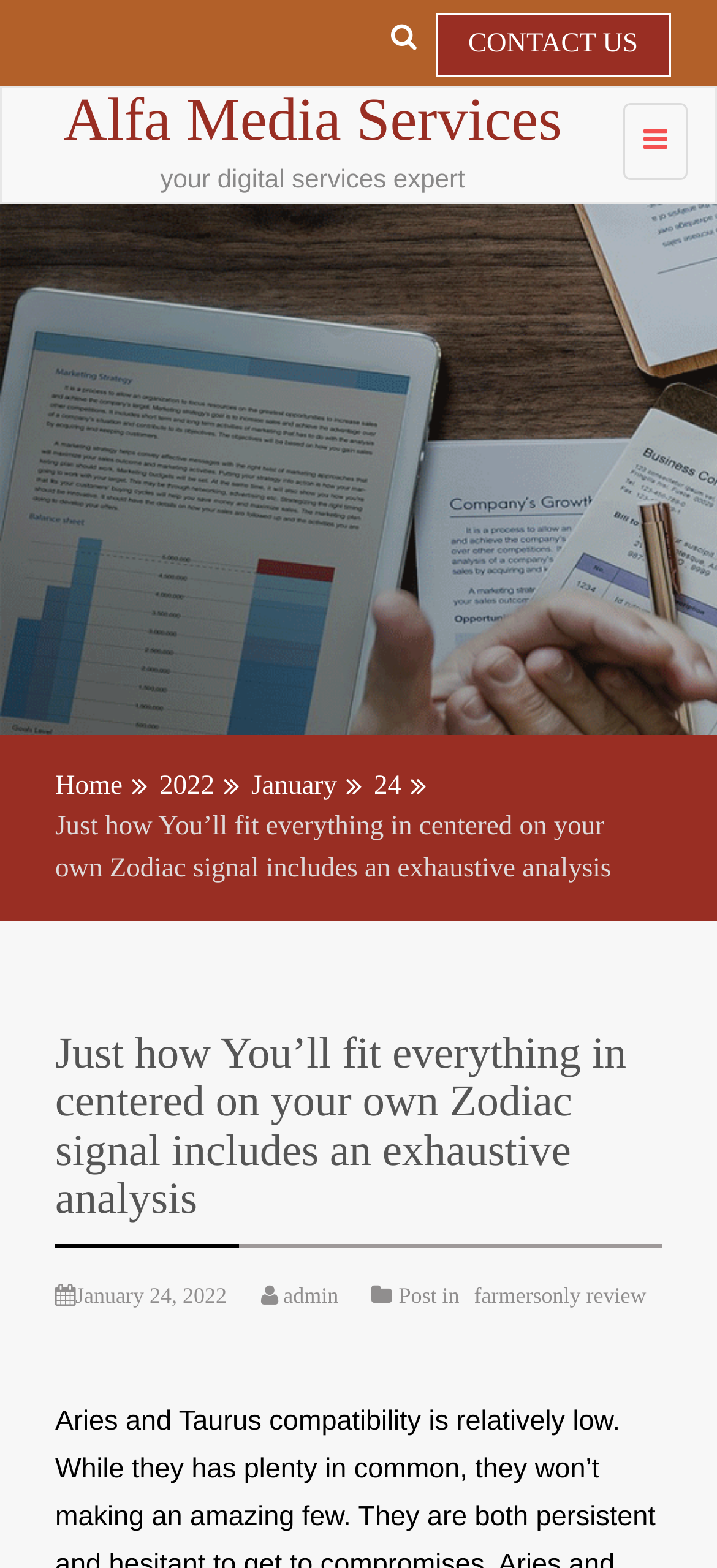Identify the bounding box coordinates of the element to click to follow this instruction: 'Click the Home link'. Ensure the coordinates are four float values between 0 and 1, provided as [left, top, right, bottom].

[0.077, 0.492, 0.171, 0.51]